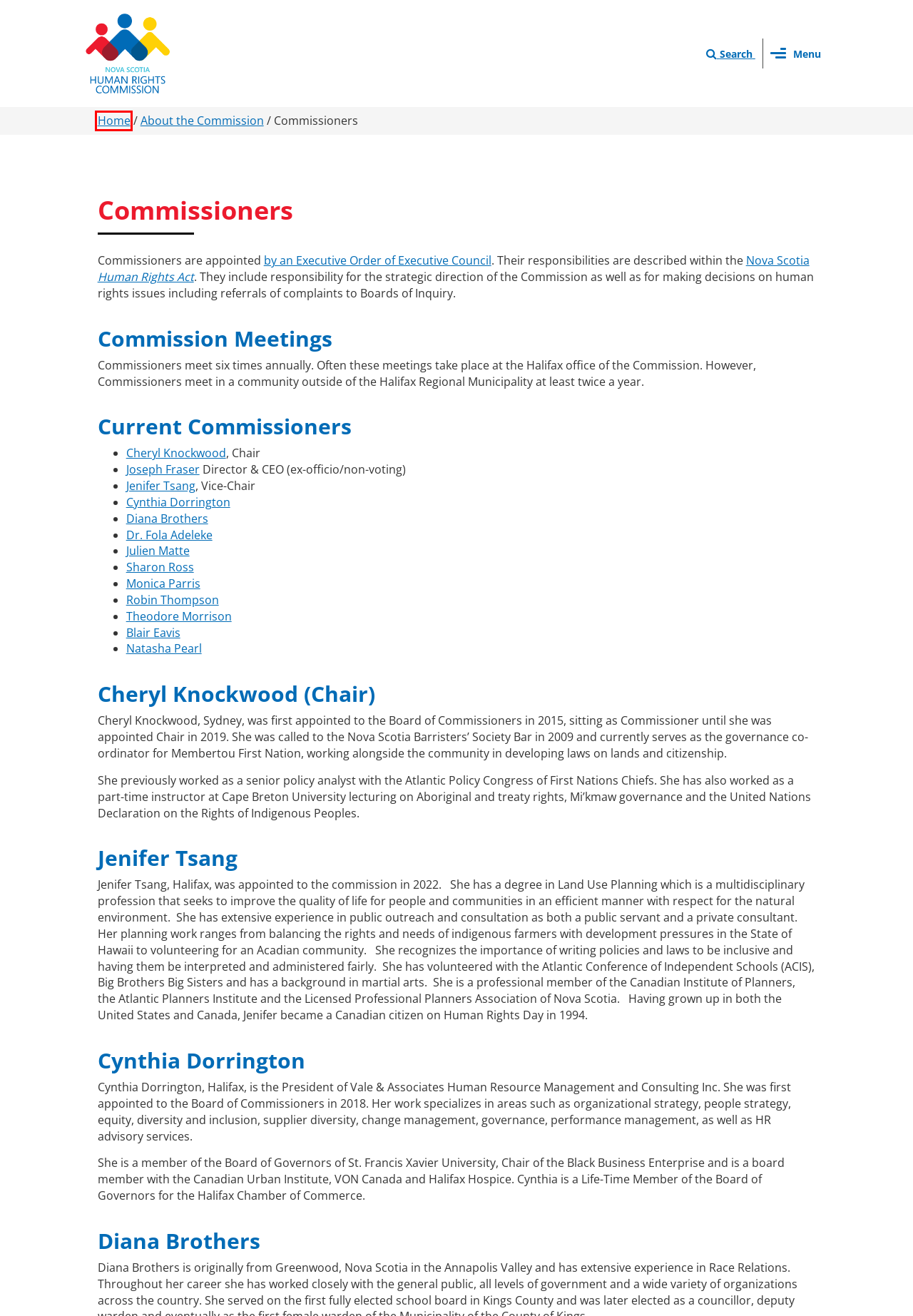Given a webpage screenshot with a UI element marked by a red bounding box, choose the description that best corresponds to the new webpage that will appear after clicking the element. The candidates are:
A. Vision, Mission & Values | Nova Scotia Human Rights Commission
B. About | Nova Scotia Human Rights Commission
C. Resources & Research | Nova Scotia Human Rights Commission
D. Complaint Self-Assessment | Nova Scotia Human Rights Commission
E. Director and CEO | Nova Scotia Human Rights Commission
F. Applying for Agencies, Boards and Commissions (ABCs) | novascotia.ca
G. Nova Scotia Human Rights Commission
H. The Dispute Resolution Process | Nova Scotia Human Rights Commission

G